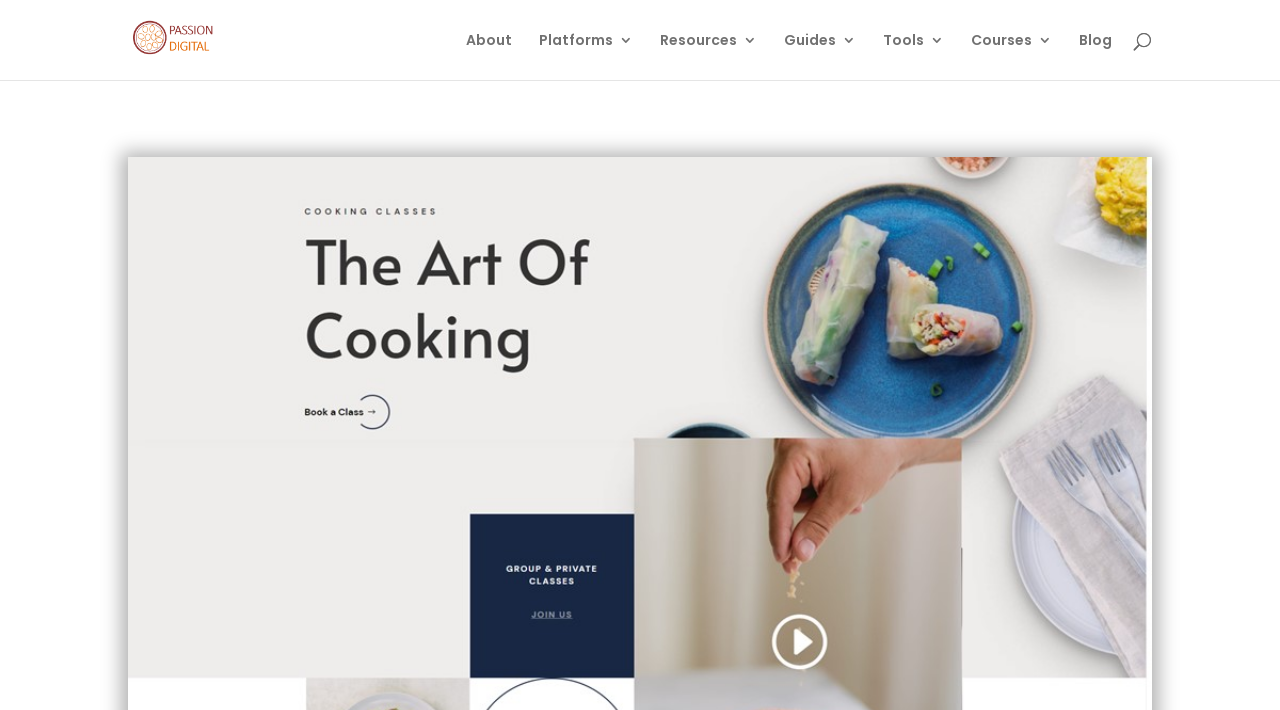Given the webpage screenshot and the description, determine the bounding box coordinates (top-left x, top-left y, bottom-right x, bottom-right y) that define the location of the UI element matching this description: About

[0.364, 0.046, 0.4, 0.113]